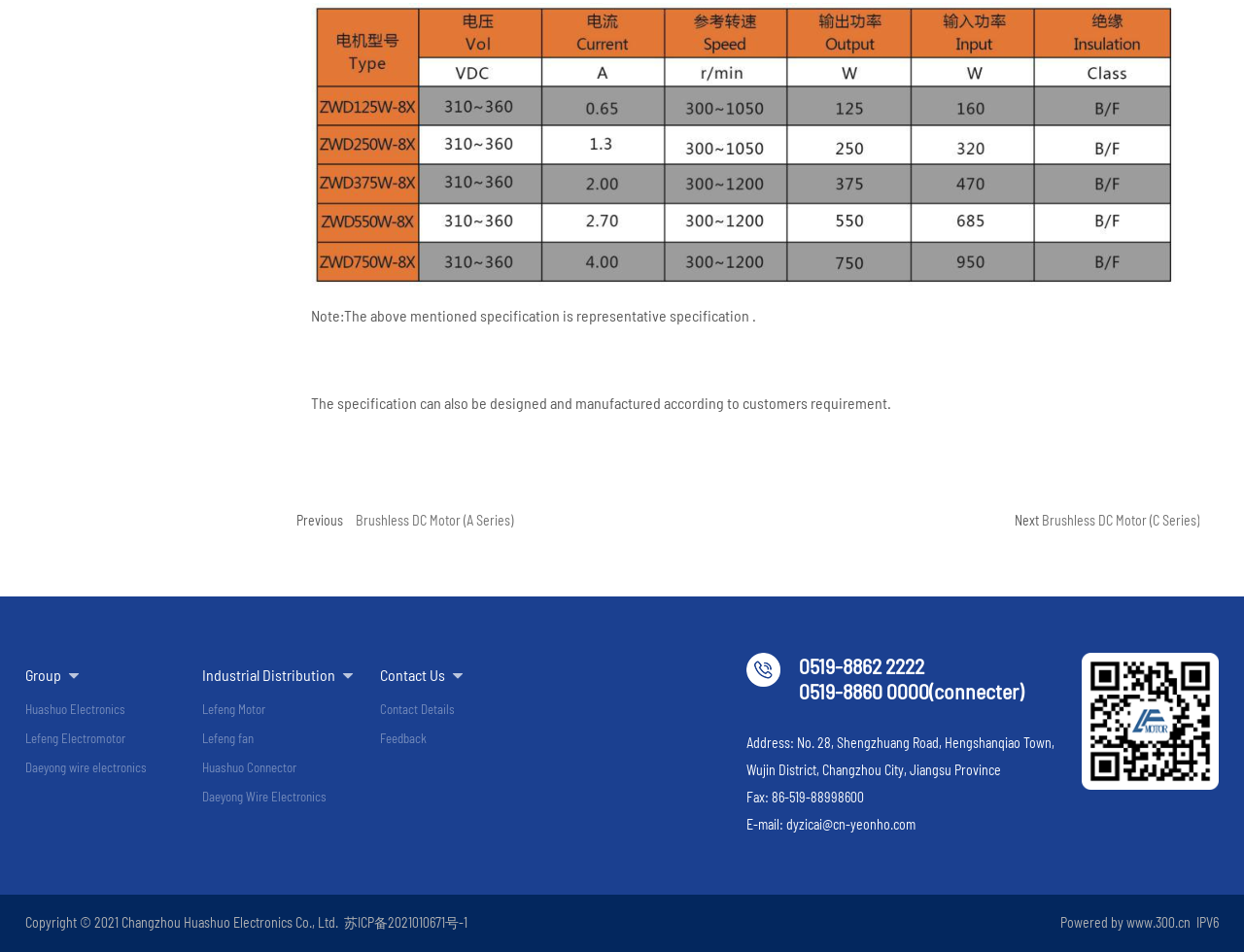Identify the bounding box coordinates for the UI element described as follows: Huashuo Connector. Use the format (top-left x, top-left y, bottom-right x, bottom-right y) and ensure all values are floating point numbers between 0 and 1.

[0.163, 0.791, 0.305, 0.821]